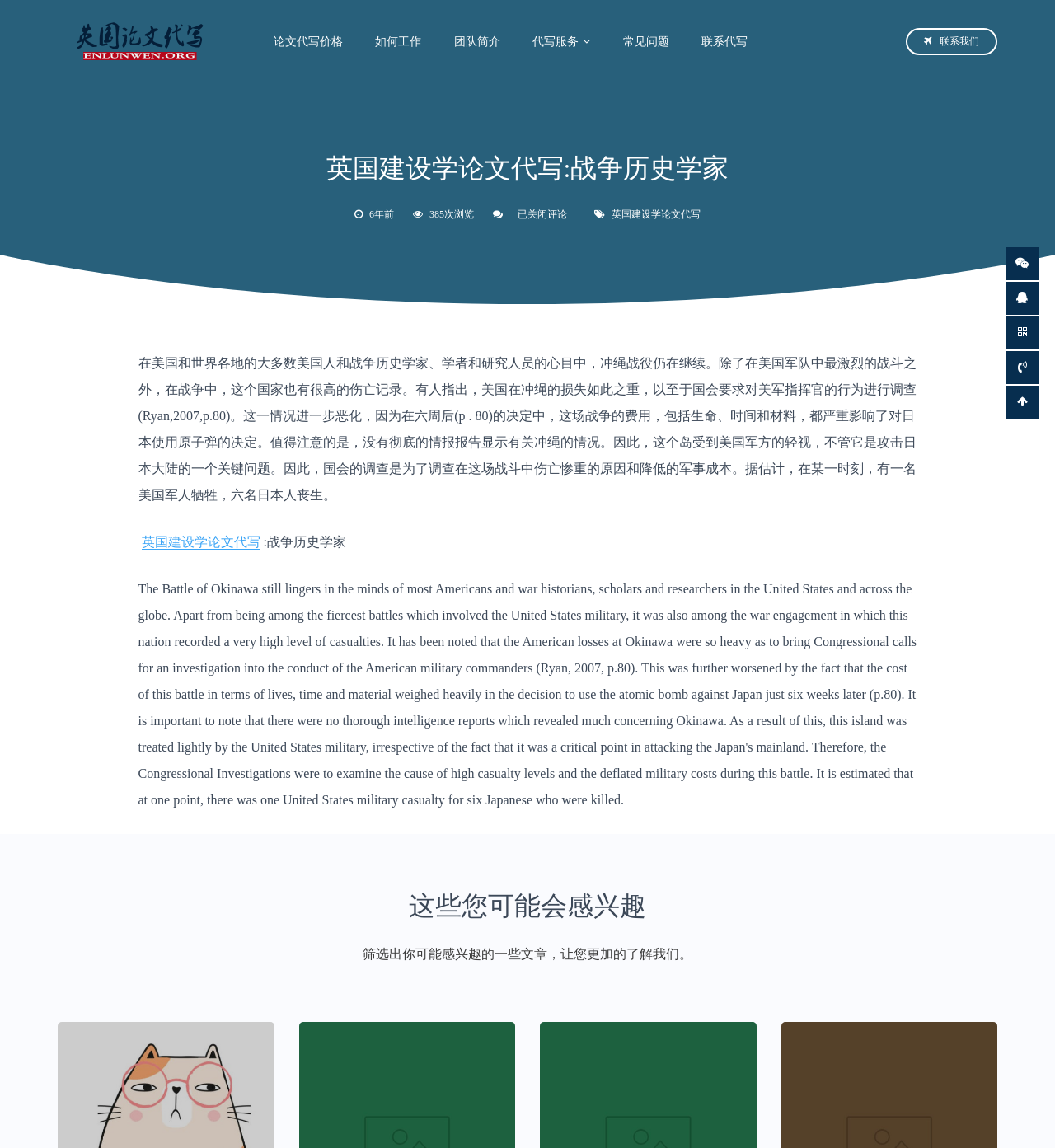What is the ratio of American to Japanese casualties mentioned in the article?
Using the image as a reference, give a one-word or short phrase answer.

1:6